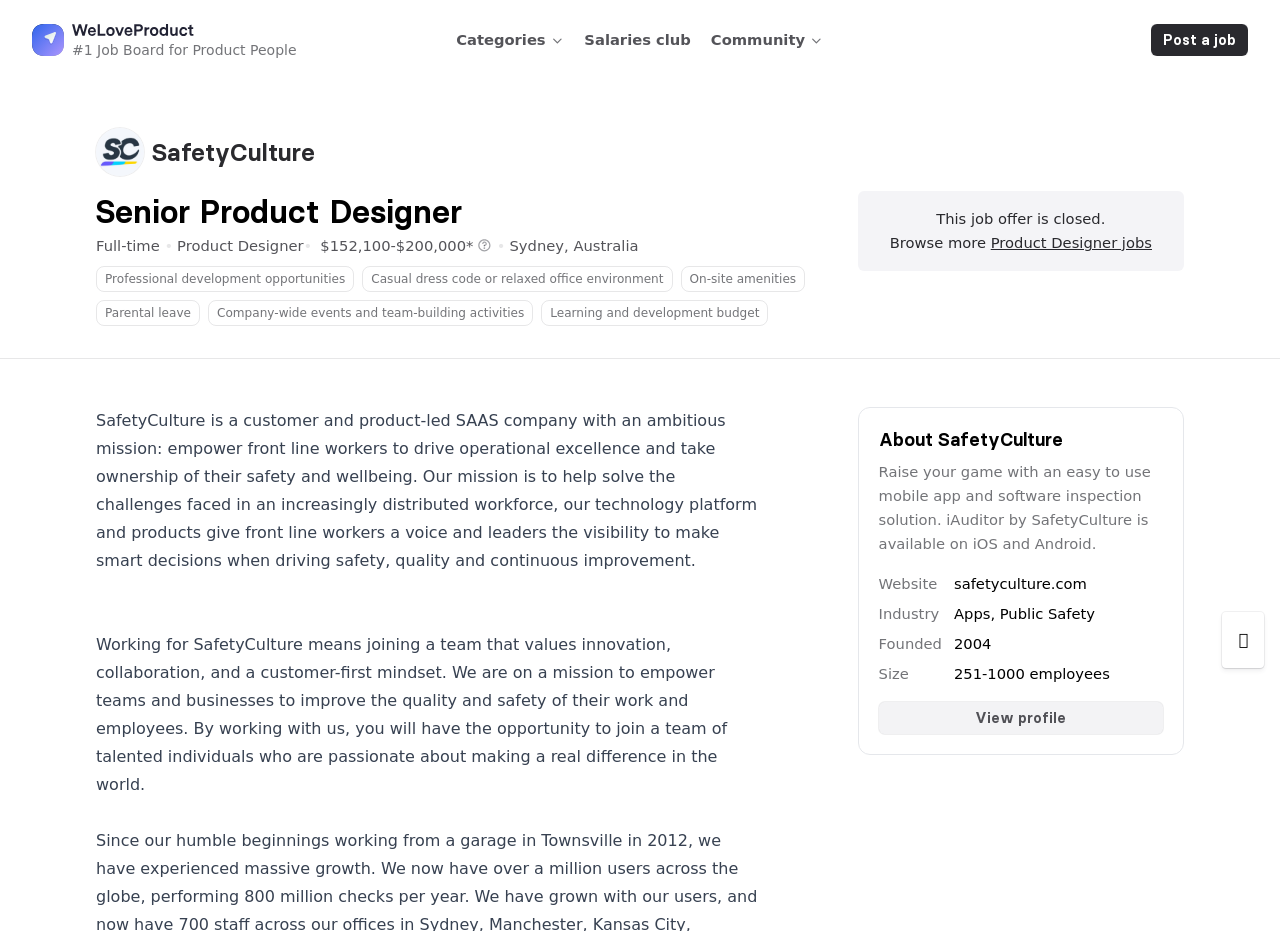Answer the following query with a single word or phrase:
What is the salary range for this job?

$152,100-$200,000